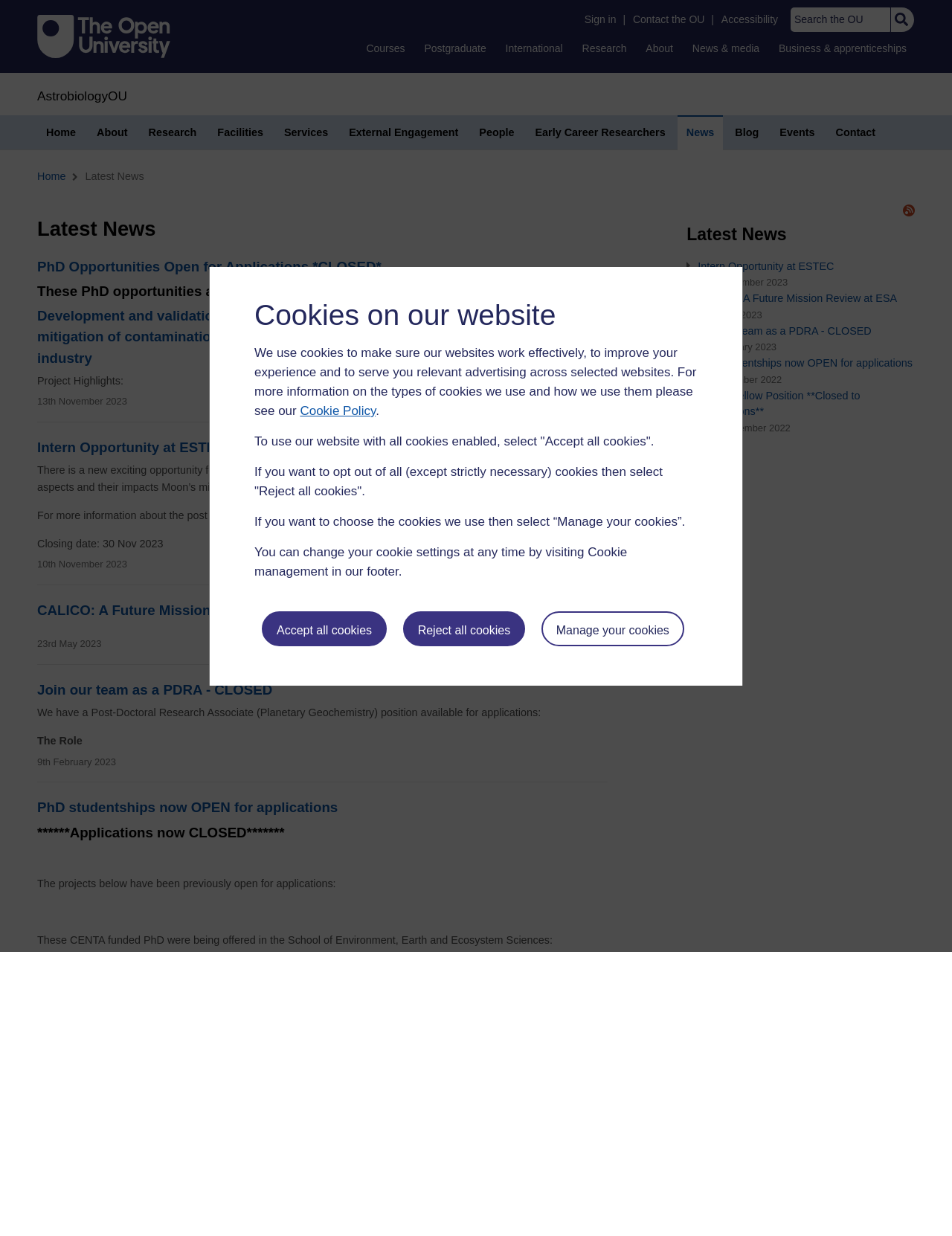What is the name of the university?
Using the information from the image, provide a comprehensive answer to the question.

I found the answer by looking at the link with the text 'The Open University' at the top of the webpage, which suggests that it is the name of the university.